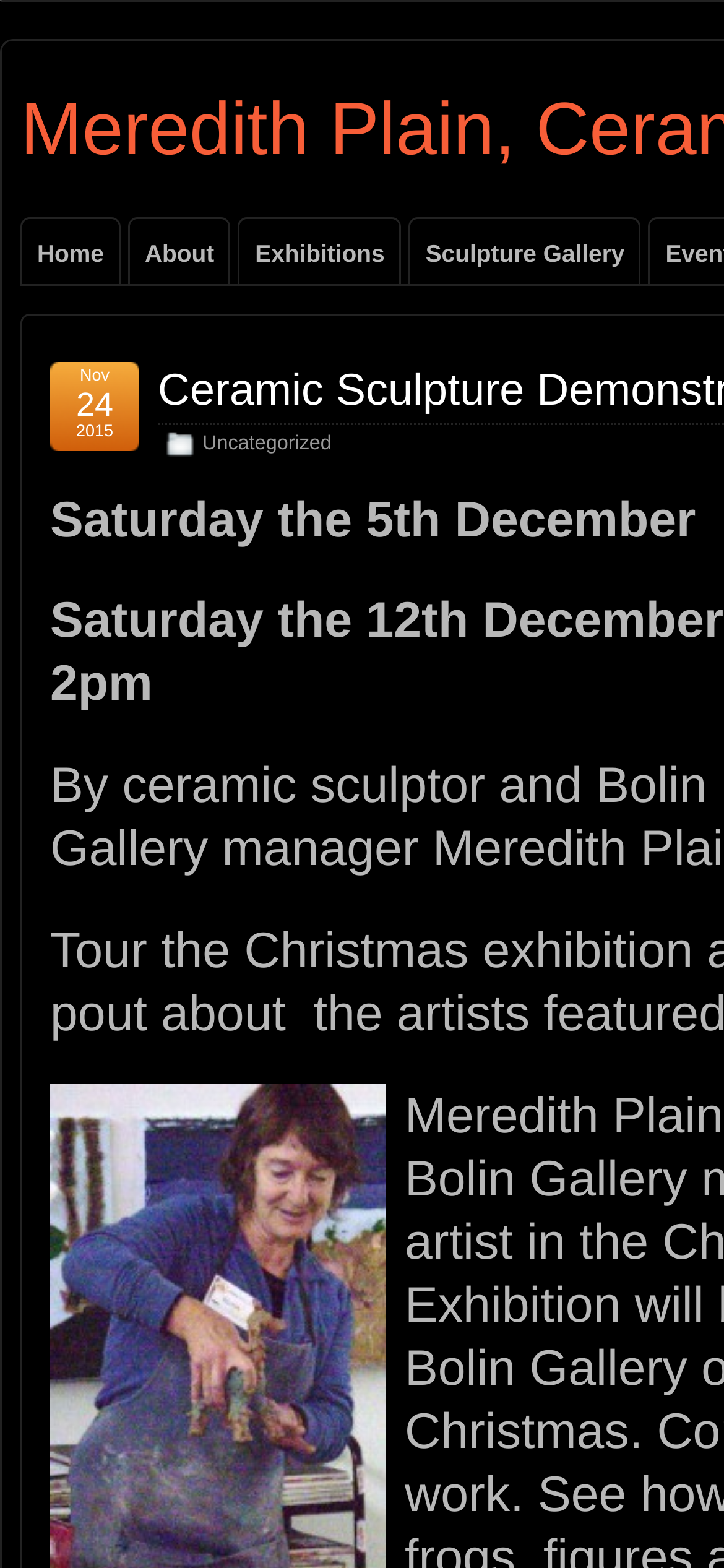How many navigation links are there?
Using the details shown in the screenshot, provide a comprehensive answer to the question.

I counted the number of links in the top navigation bar, which are 'Home', 'About', 'Exhibitions', and 'Sculpture Gallery', so there are 4 navigation links.